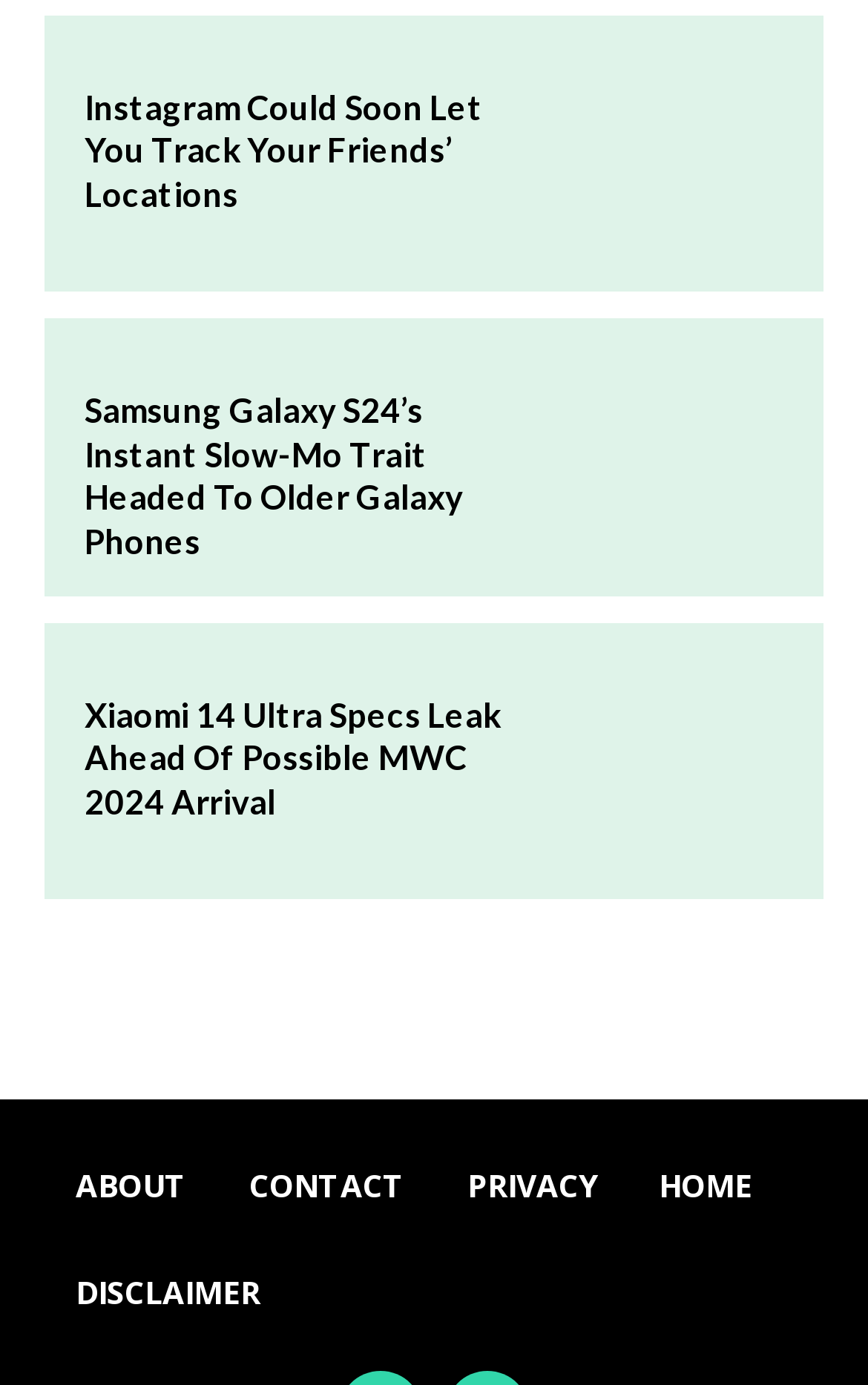Using the webpage screenshot and the element description Disclaimer, determine the bounding box coordinates. Specify the coordinates in the format (top-left x, top-left y, bottom-right x, bottom-right y) with values ranging from 0 to 1.

[0.051, 0.896, 0.336, 0.973]